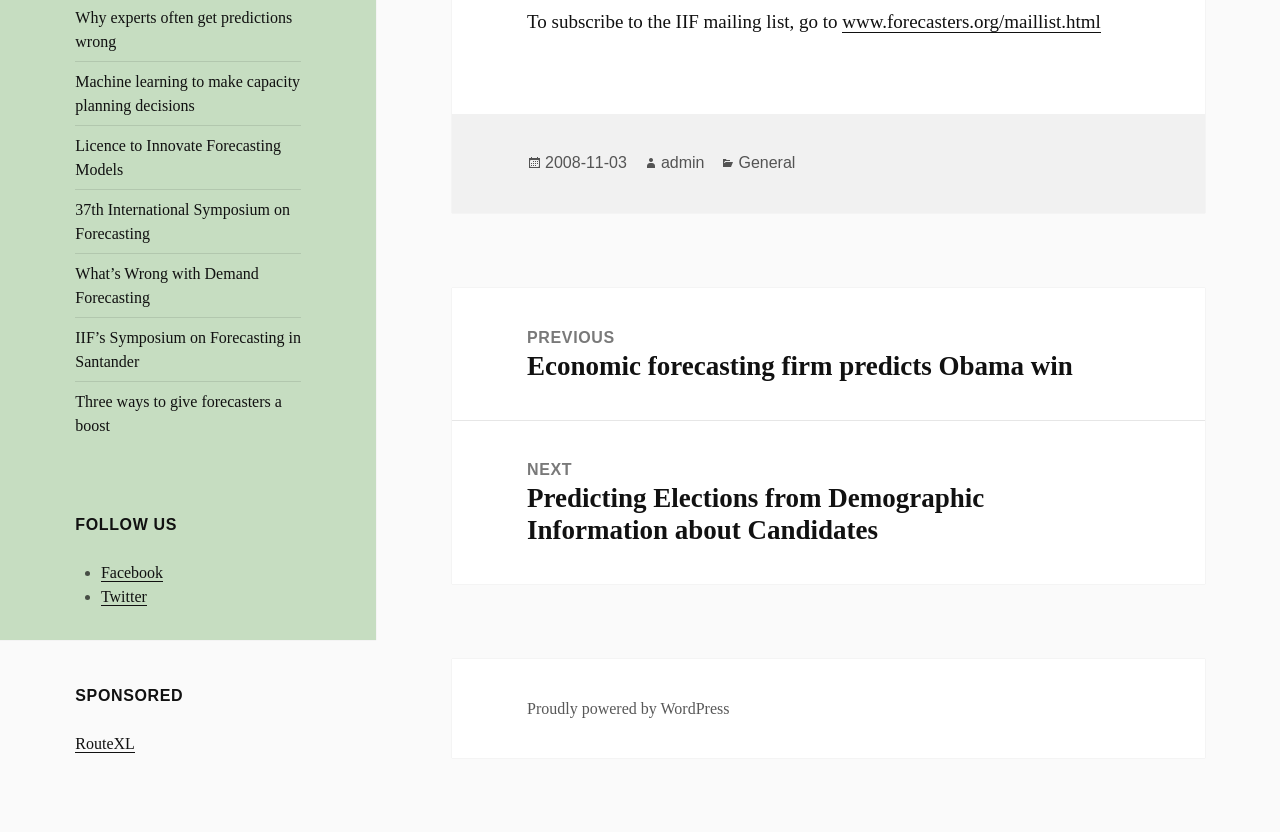Provide the bounding box coordinates of the HTML element this sentence describes: "Contact Us".

None